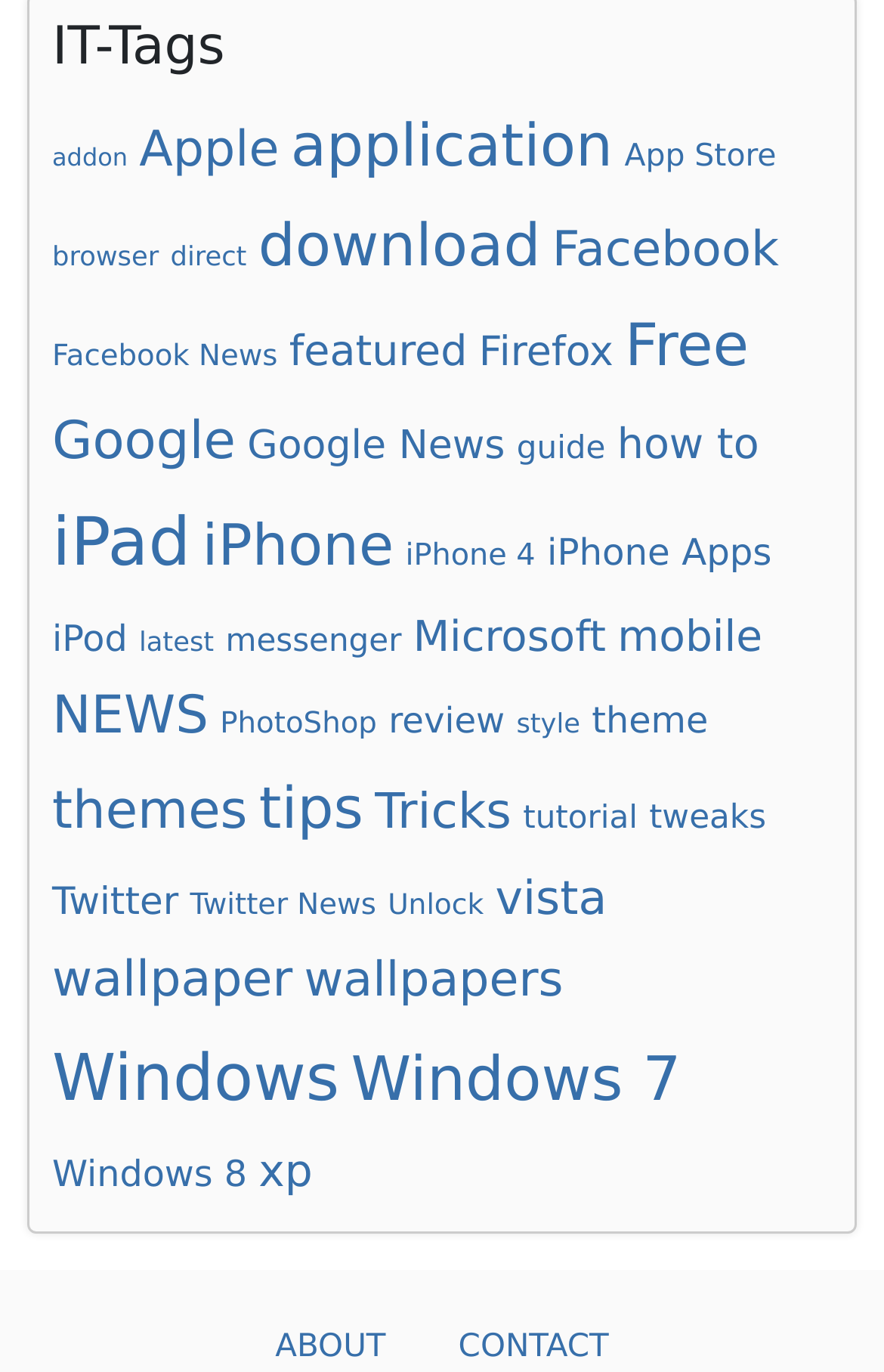Carefully examine the image and provide an in-depth answer to the question: What is the category with the most items?

I looked at the number of items associated with each link in the navigation. The link with the most items is 'Windows' with 140 items.